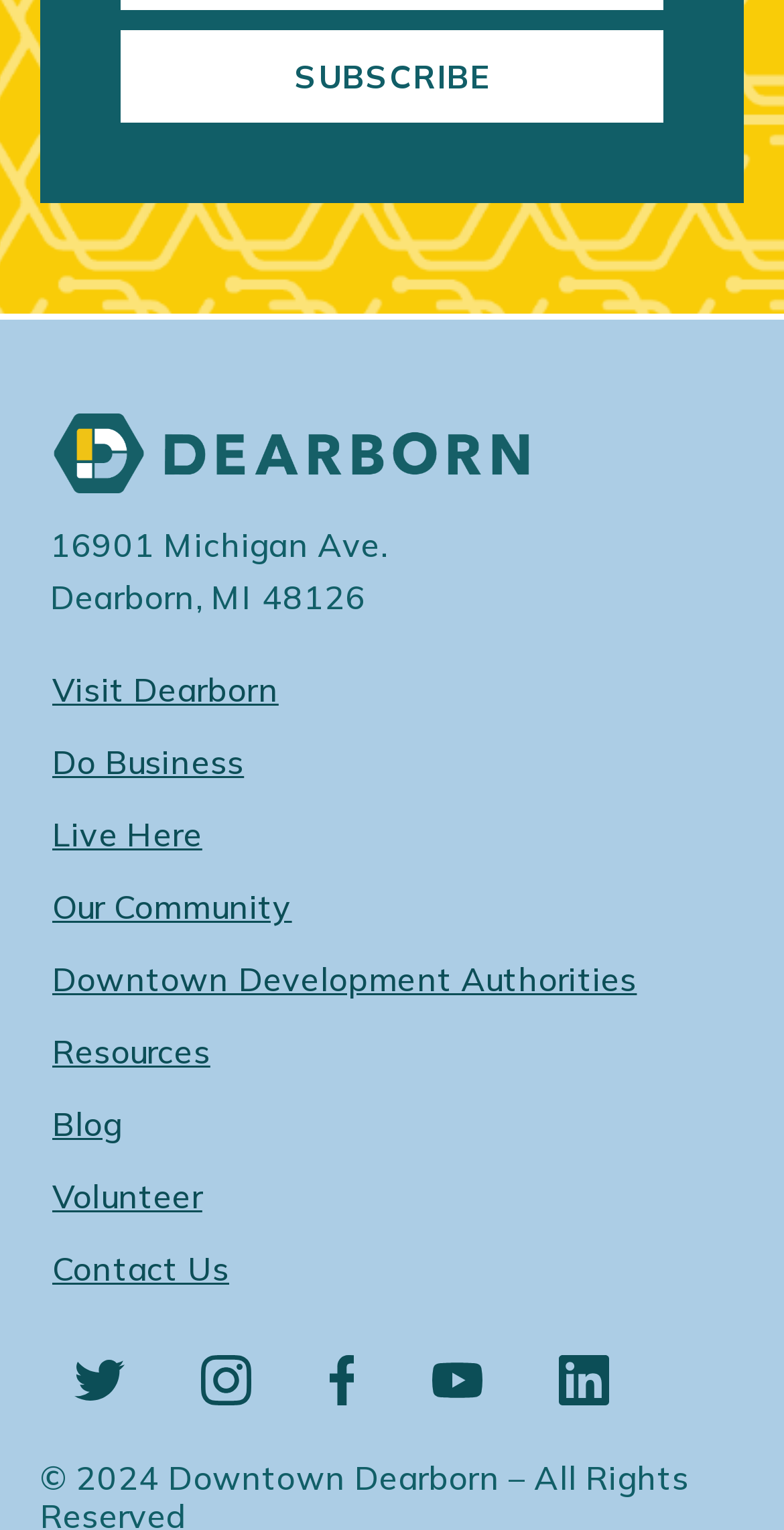Mark the bounding box of the element that matches the following description: "Downtown Development Authorities".

[0.051, 0.617, 0.828, 0.664]